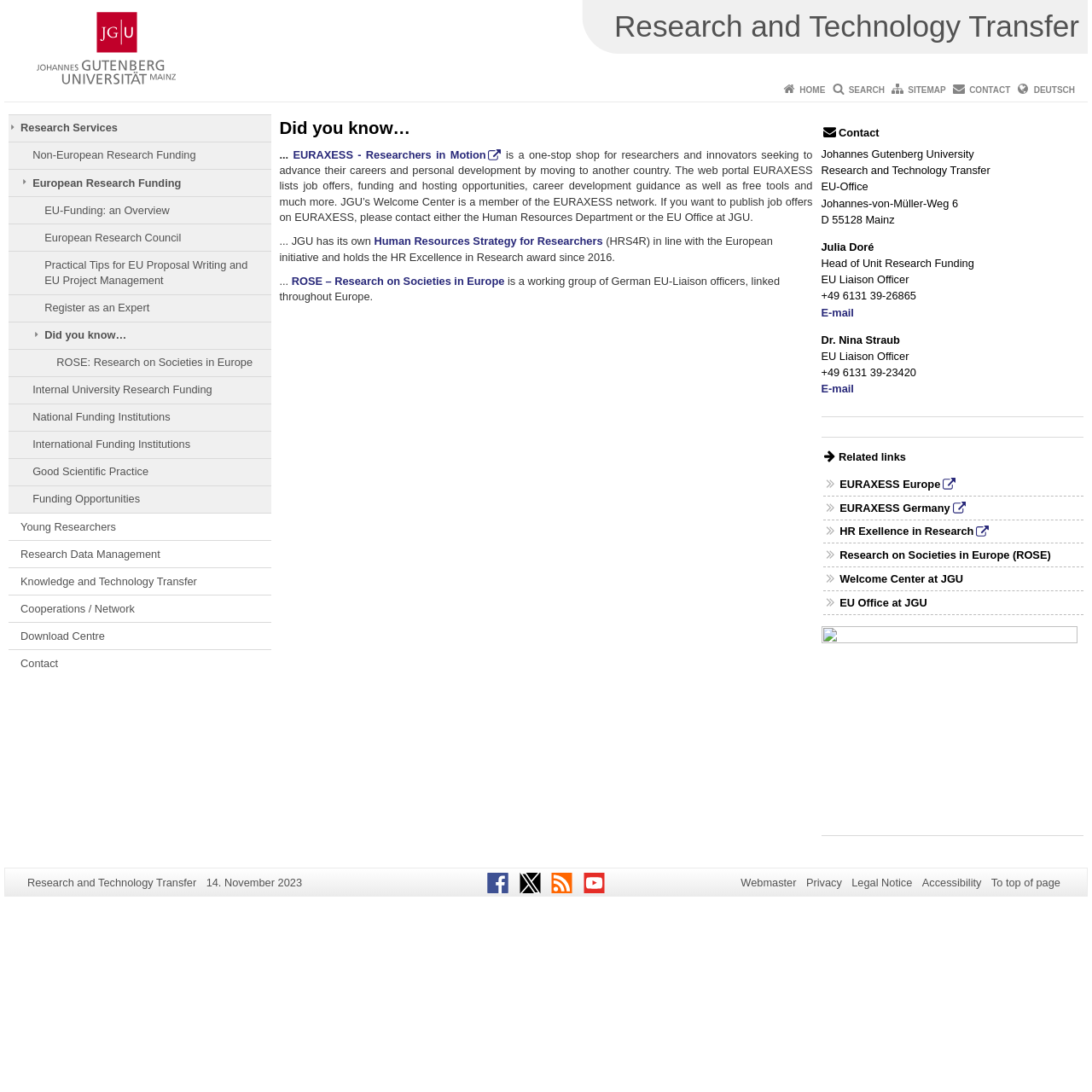Give a detailed account of the webpage's layout and content.

The webpage is about Research and Technology Transfer at Johannes Gutenberg University Mainz. At the top, there is a header section with the university's name and a link to "Research and Technology Transfer". Below this, there is a navigation section with links to "HOME", "SEARCH", "SITEMAP", "CONTACT", and "DEUTSCH".

The main content area is divided into three sections. On the left, there is a navigation menu with links to various research-related topics, such as "Research Services", "Non-European Research Funding", and "EU-Funding: an Overview". This menu takes up about a quarter of the page's width.

In the center, there is an article section with a heading "Did you know…". This section contains several paragraphs of text, including information about EURAXESS, a one-stop shop for researchers and innovators, and JGU's Welcome Center, which is a member of the EURAXESS network. There are also links to related resources, such as the Human Resources Strategy for Researchers and ROSE – Research on Societies in Europe.

On the right, there is a complementary section with contact information for the EU Office at JGU, including addresses, phone numbers, and email links. Below this, there is a section with related links to EURAXESS Europe, EURAXESS Germany, HR Excellence in Research, and other research-related resources.

At the bottom of the page, there is a content information section with additional details about the page, including the page name, last update date, and external links to Facebook and Twitter.